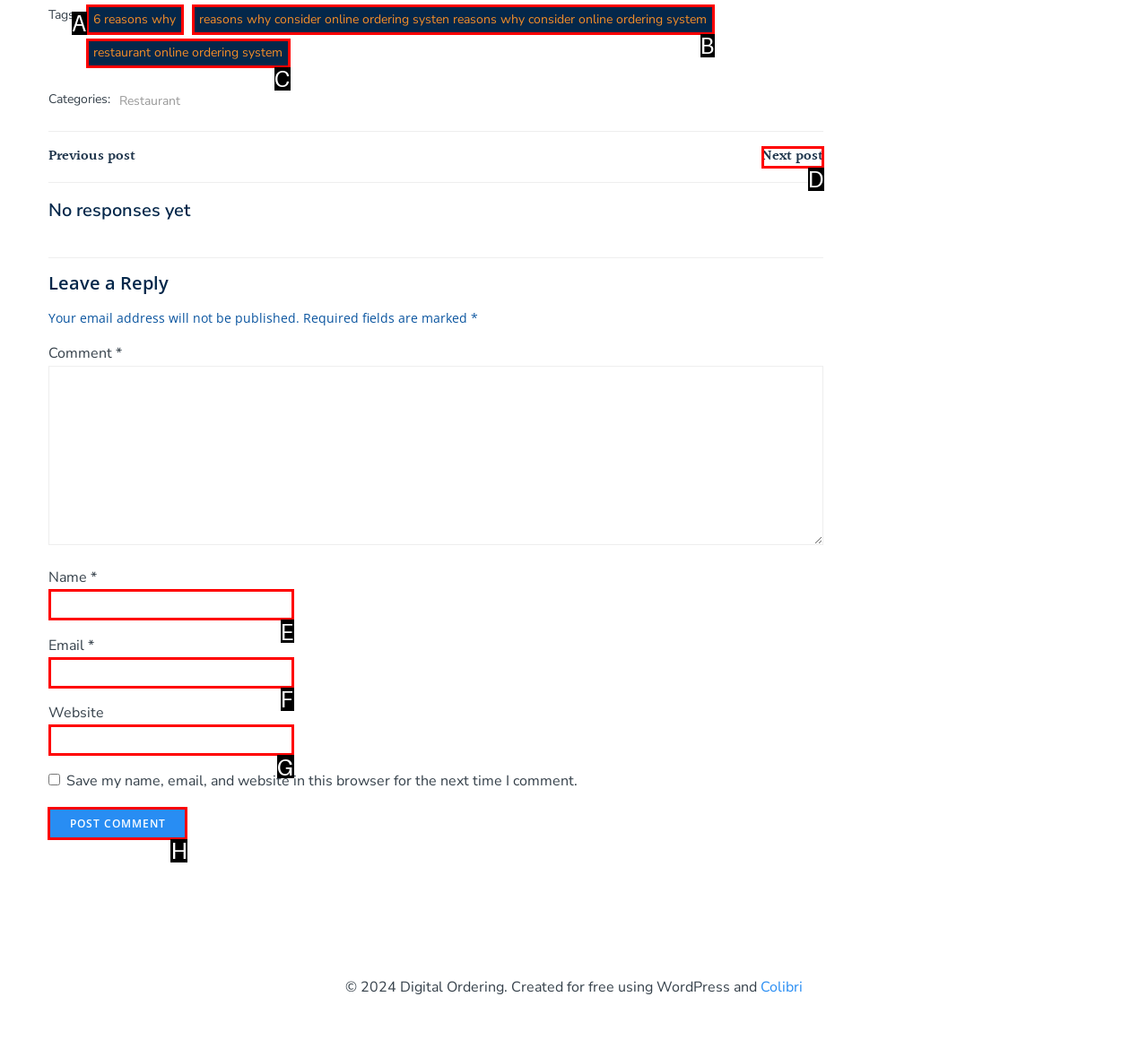Select the appropriate bounding box to fulfill the task: Click the 'Post Comment' button Respond with the corresponding letter from the choices provided.

H